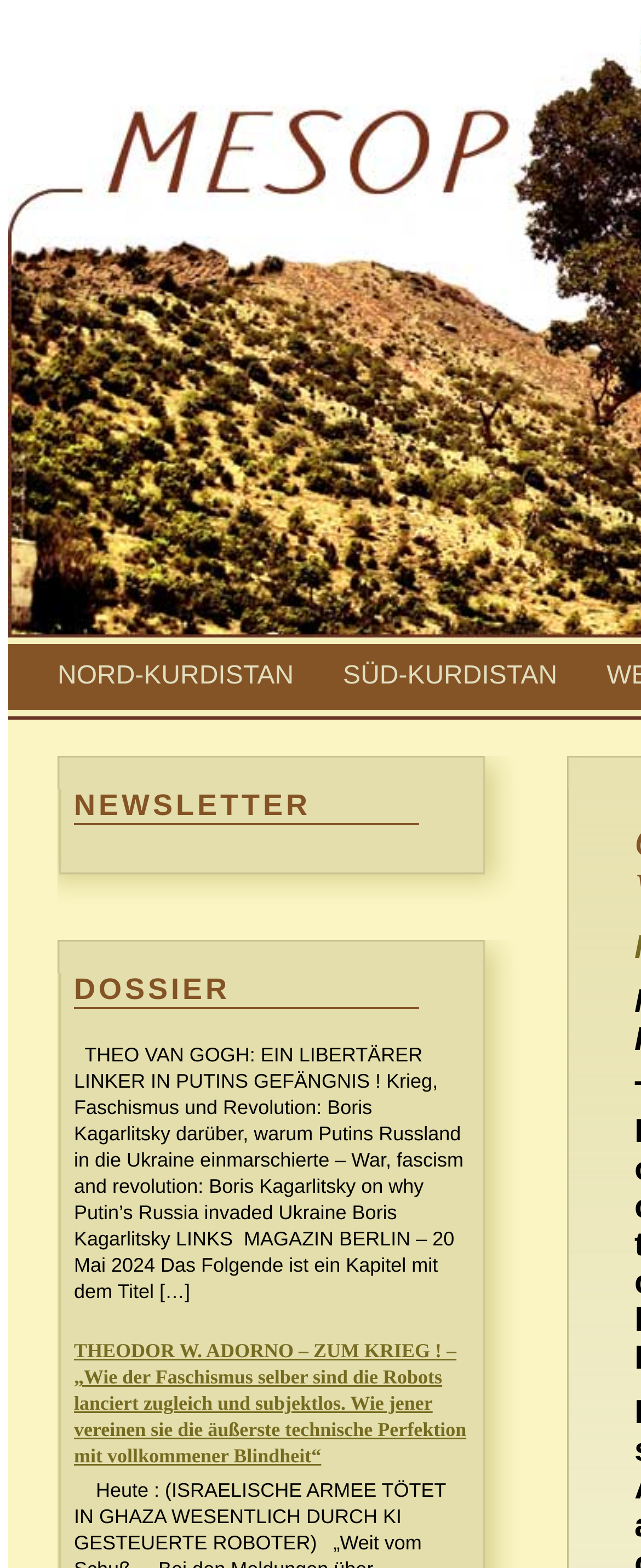How many links are there in the top section?
Look at the screenshot and provide an in-depth answer.

I counted the number of link elements in the top section of the webpage and found two links, 'NORD-KURDISTAN' and 'SÜD-KURDISTAN', which suggests that the webpage has two main links in the top section.